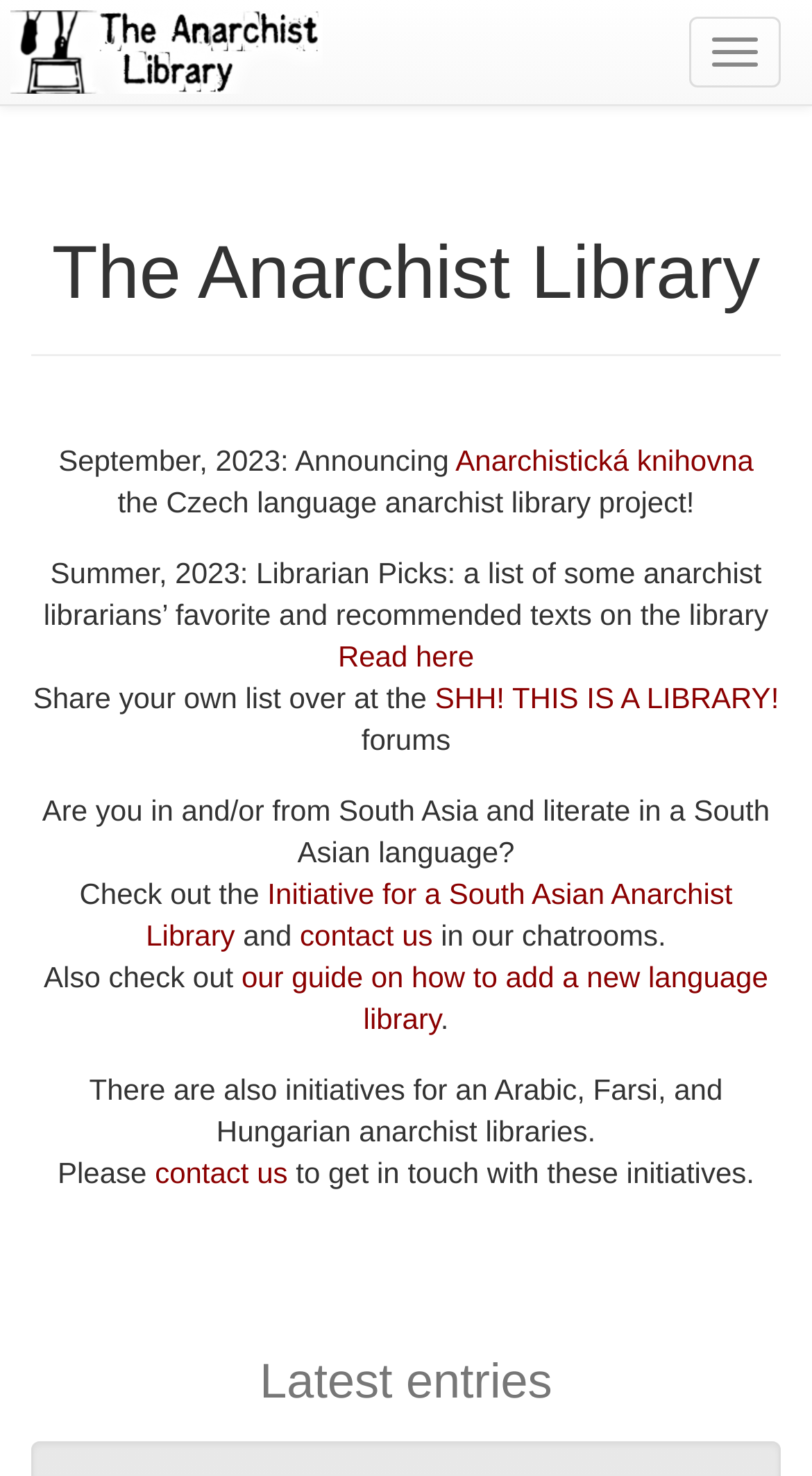Look at the image and give a detailed response to the following question: What is the section below the announcement section?

The answer can be found by looking at the heading 'Latest entries' which is located below the announcement section on the webpage.